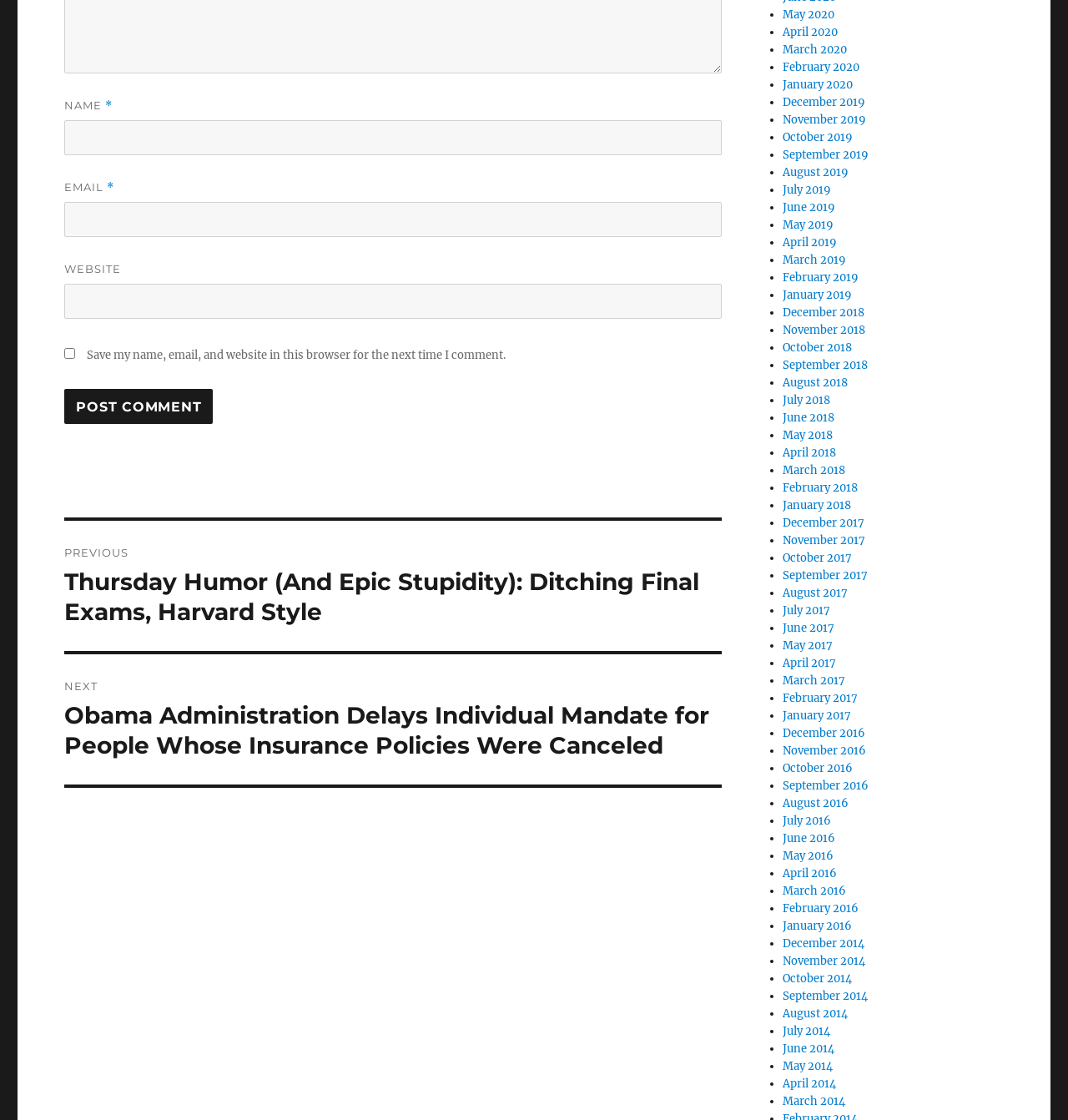Using the details from the image, please elaborate on the following question: What type of navigation is provided?

The navigation section is labeled 'Post navigation', and it contains links to previous and next posts. This suggests that the navigation is for moving between different posts on the website.